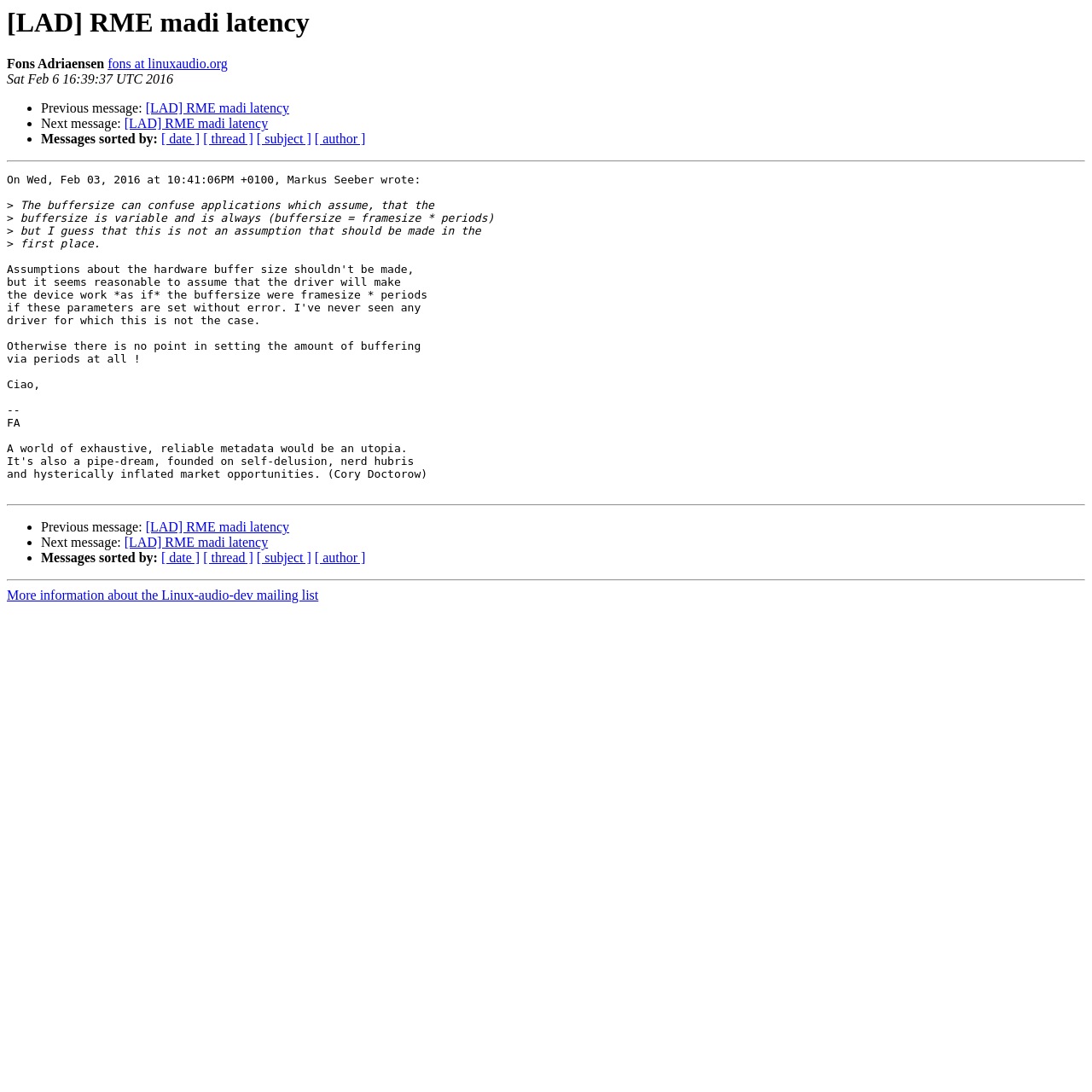Highlight the bounding box coordinates of the element that should be clicked to carry out the following instruction: "Sort messages by date". The coordinates must be given as four float numbers ranging from 0 to 1, i.e., [left, top, right, bottom].

[0.148, 0.121, 0.183, 0.134]